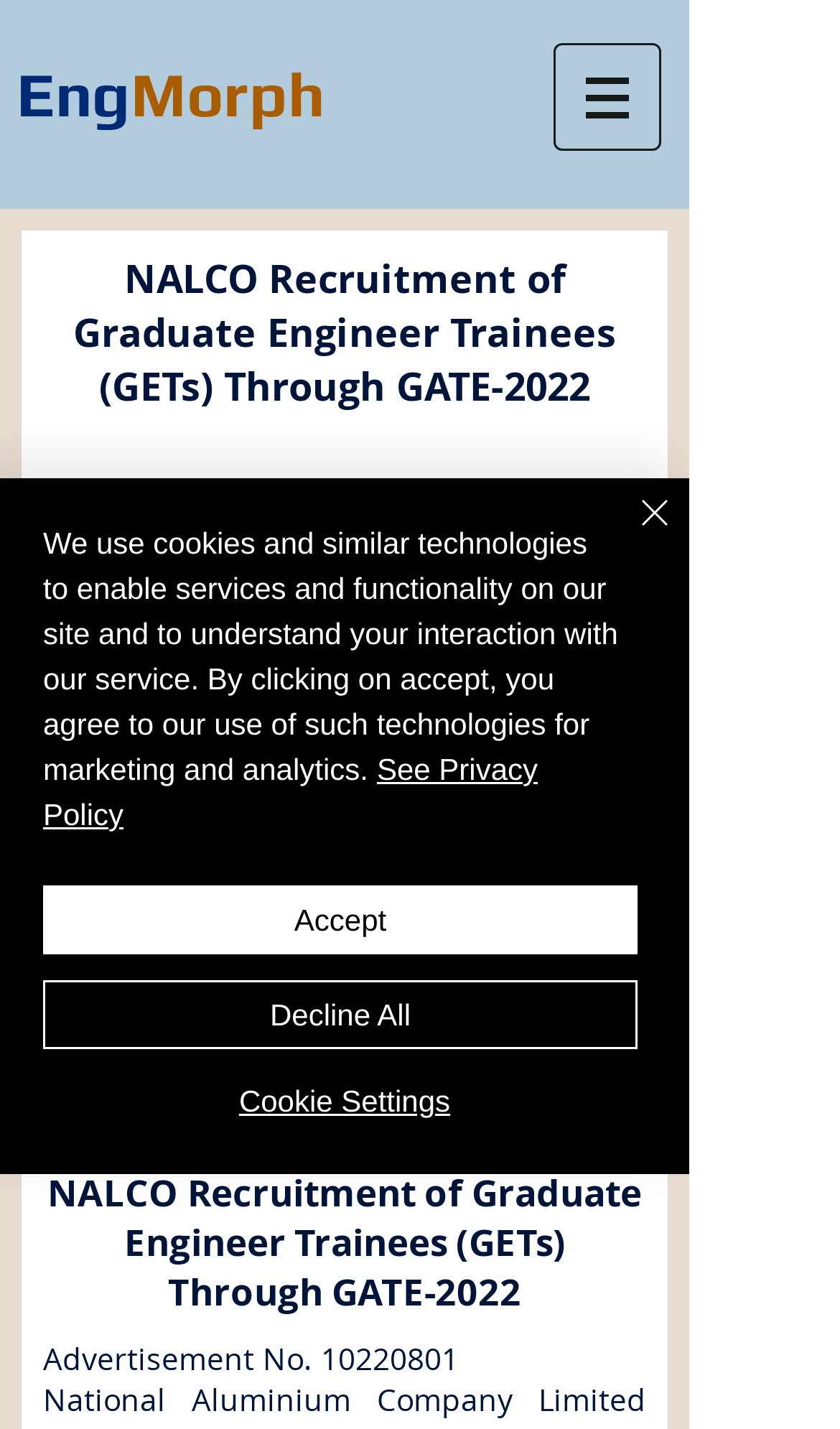Provide the bounding box coordinates for the specified HTML element described in this description: "See Privacy Policy". The coordinates should be four float numbers ranging from 0 to 1, in the format [left, top, right, bottom].

[0.051, 0.526, 0.64, 0.582]